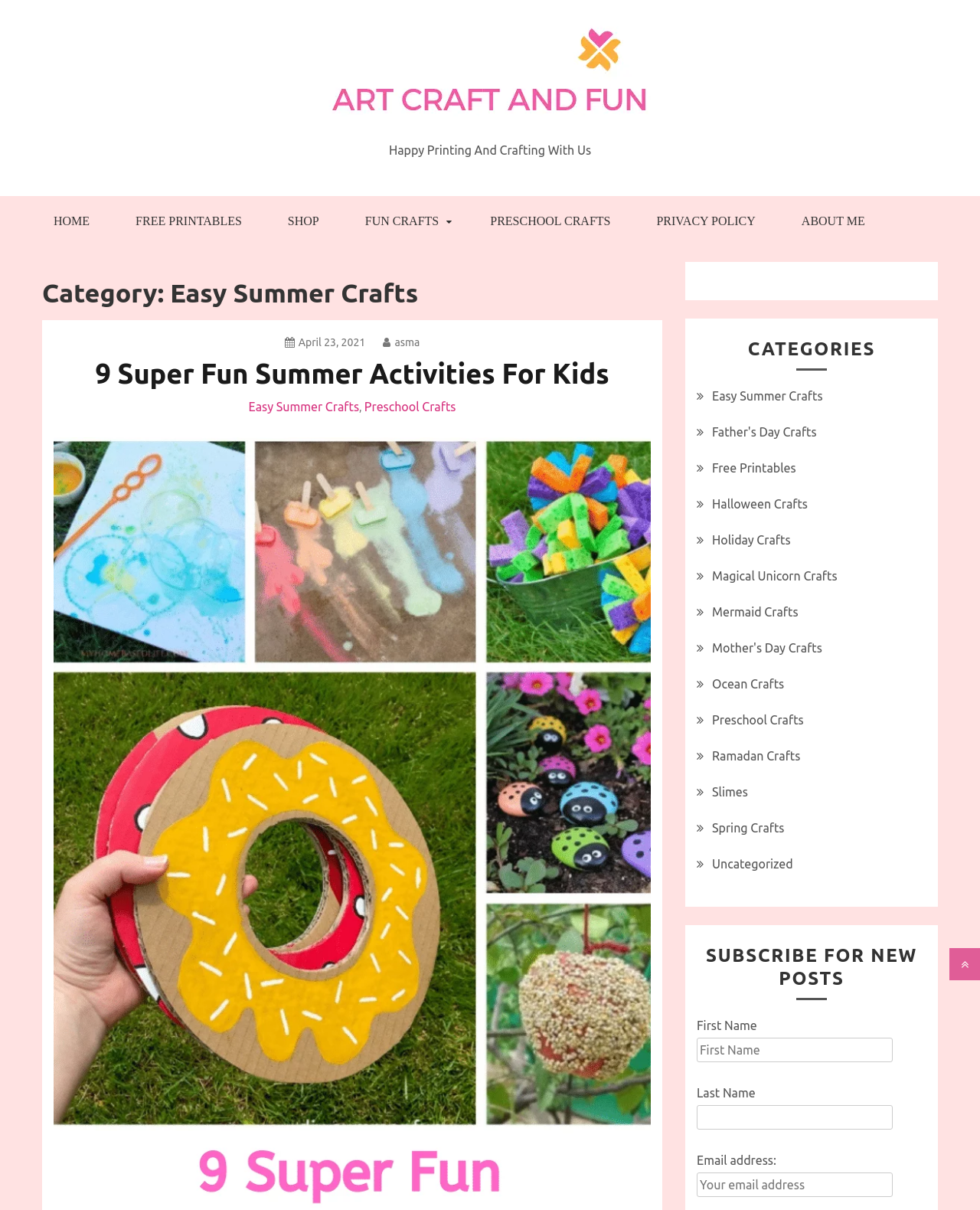Determine the bounding box coordinates of the clickable area required to perform the following instruction: "Check the latest post on April 23, 2021". The coordinates should be represented as four float numbers between 0 and 1: [left, top, right, bottom].

[0.29, 0.278, 0.373, 0.288]